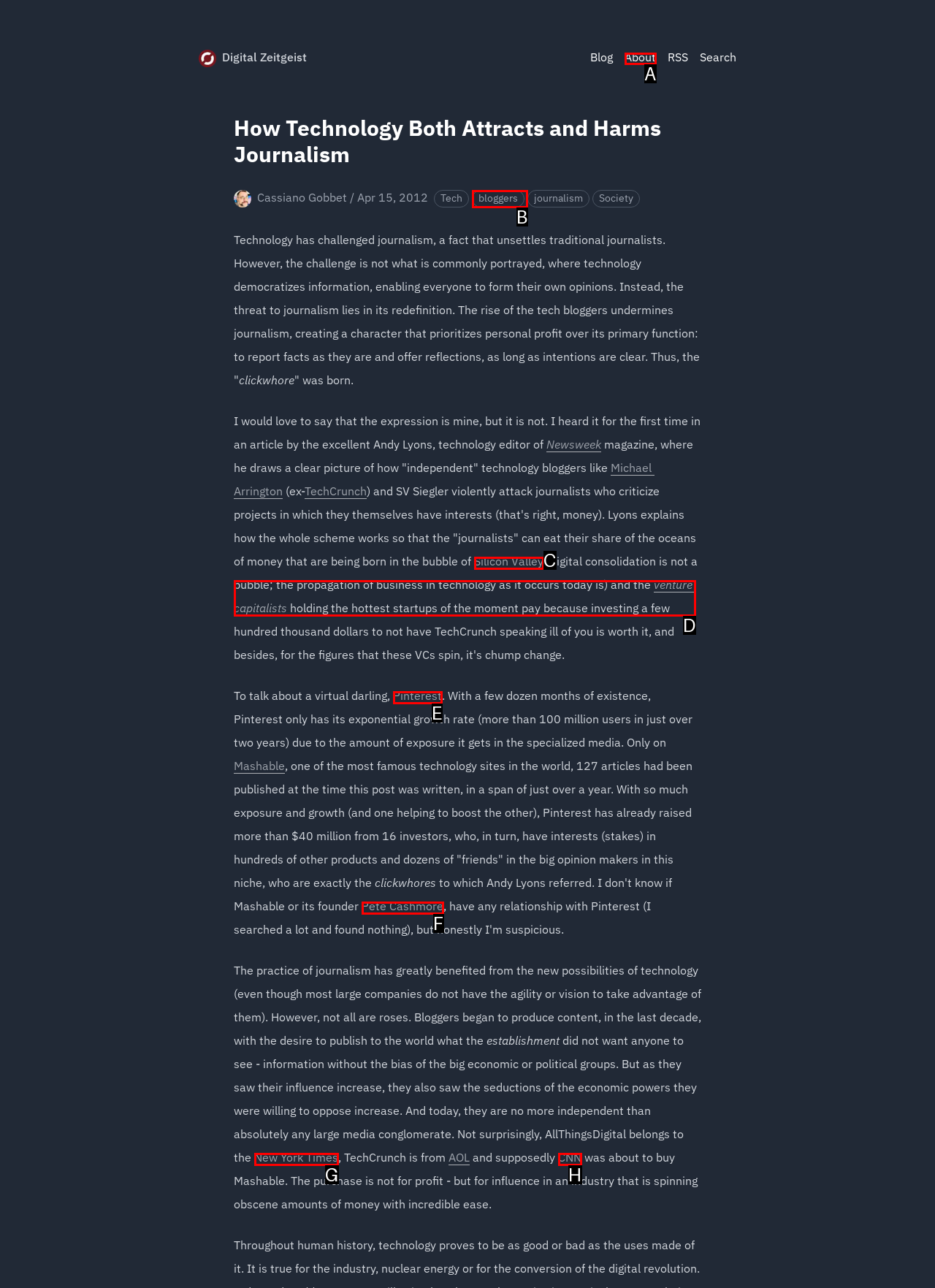Identify the letter corresponding to the UI element that matches this description: About
Answer using only the letter from the provided options.

A